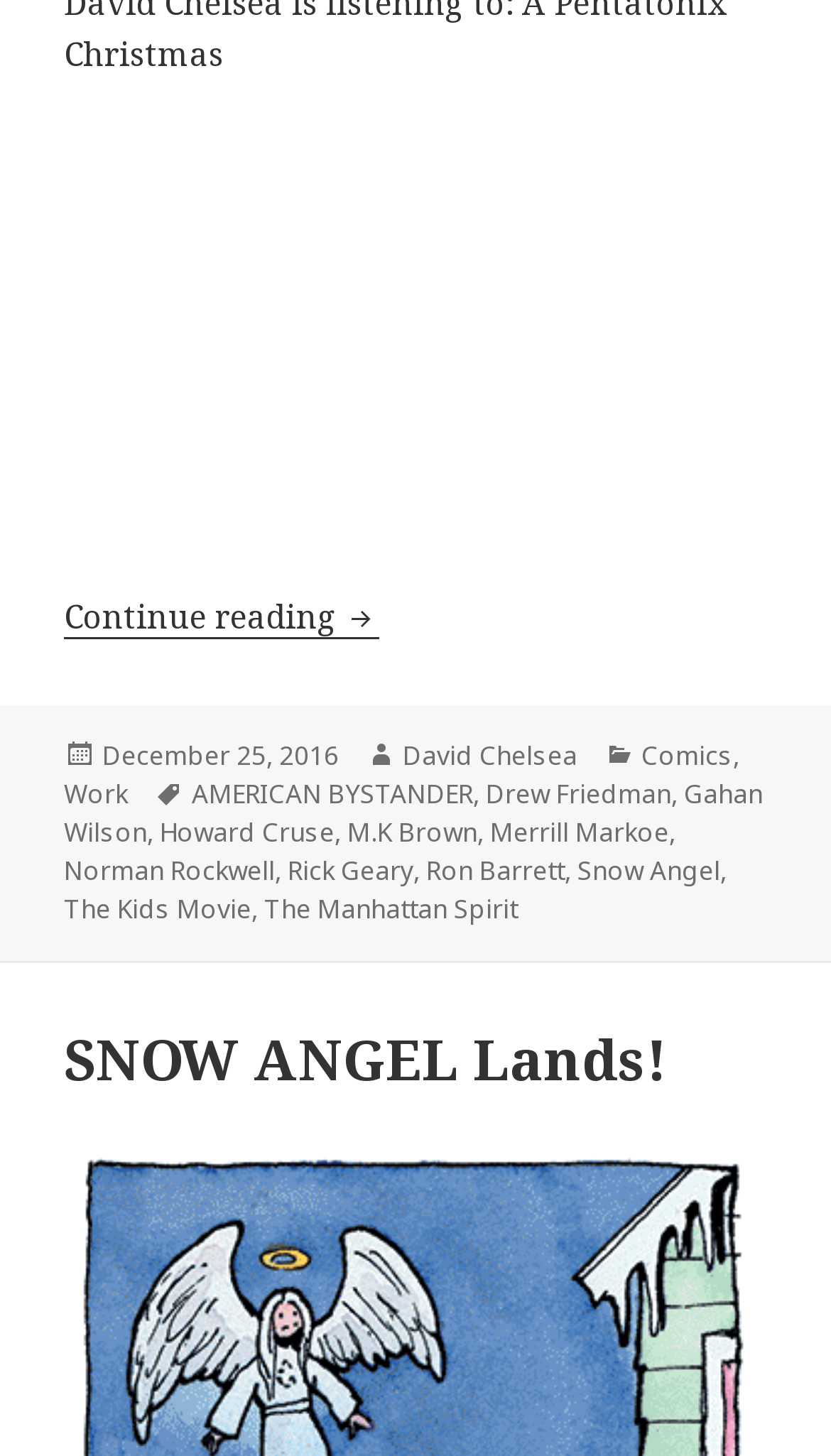Given the element description, predict the bounding box coordinates in the format (top-left x, top-left y, bottom-right x, bottom-right y). Make sure all values are between 0 and 1. Here is the element description: scroll

None